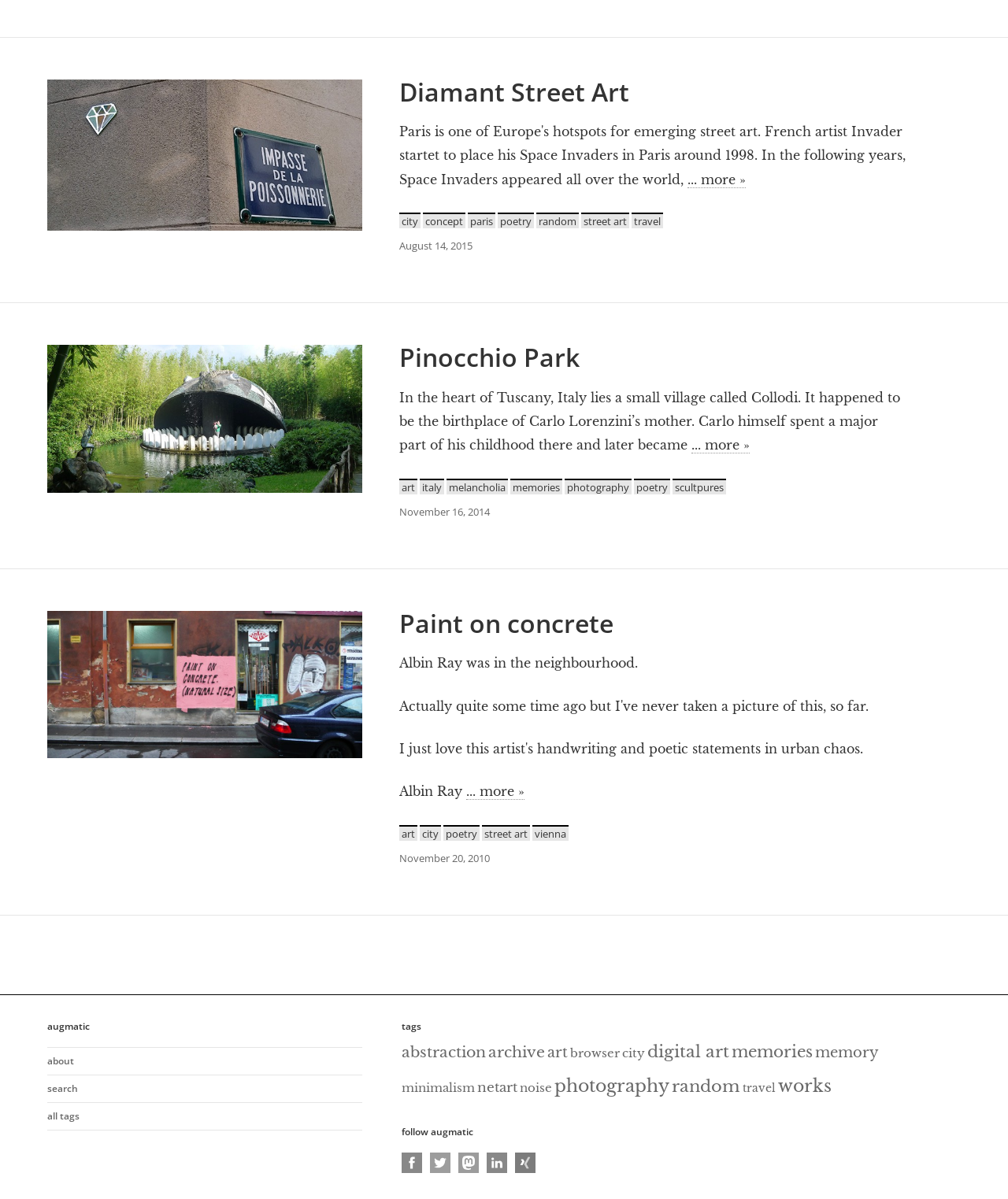Determine the bounding box coordinates of the clickable area required to perform the following instruction: "explore Paint on concrete". The coordinates should be represented as four float numbers between 0 and 1: [left, top, right, bottom].

[0.396, 0.505, 0.609, 0.534]